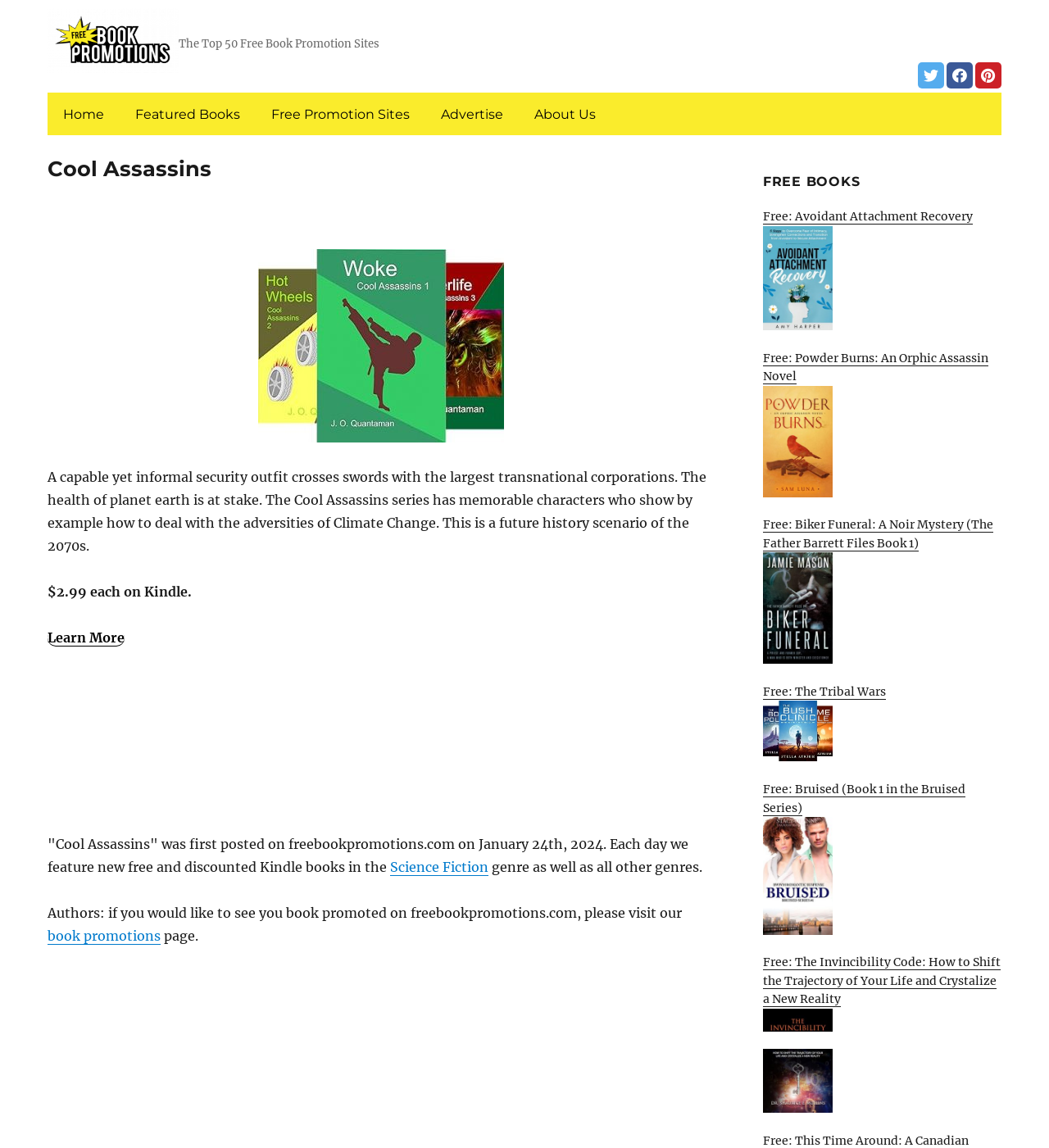What is the website's name?
Please ensure your answer to the question is detailed and covers all necessary aspects.

I found the text 'FreeBookPromotions.com' in the top-left corner of the webpage, which is likely the website's name.